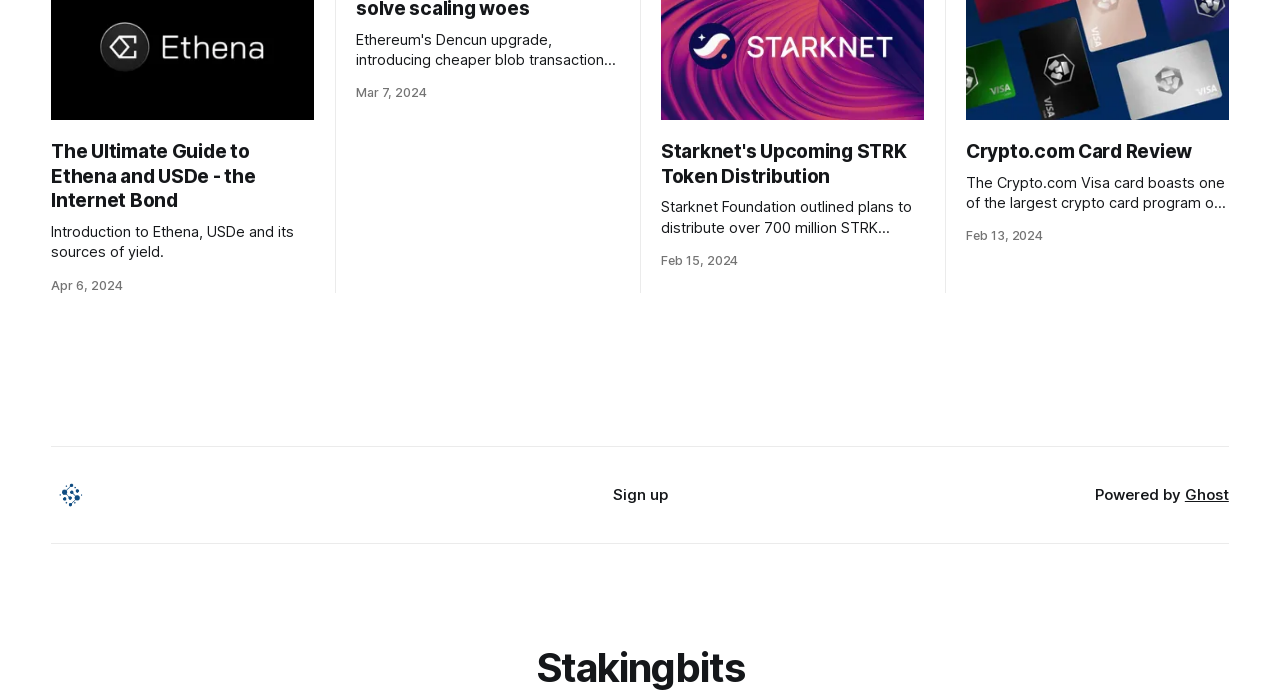What is the date of the Starknet's STRK token distribution article? Based on the image, give a response in one word or a short phrase.

Feb 15, 2024